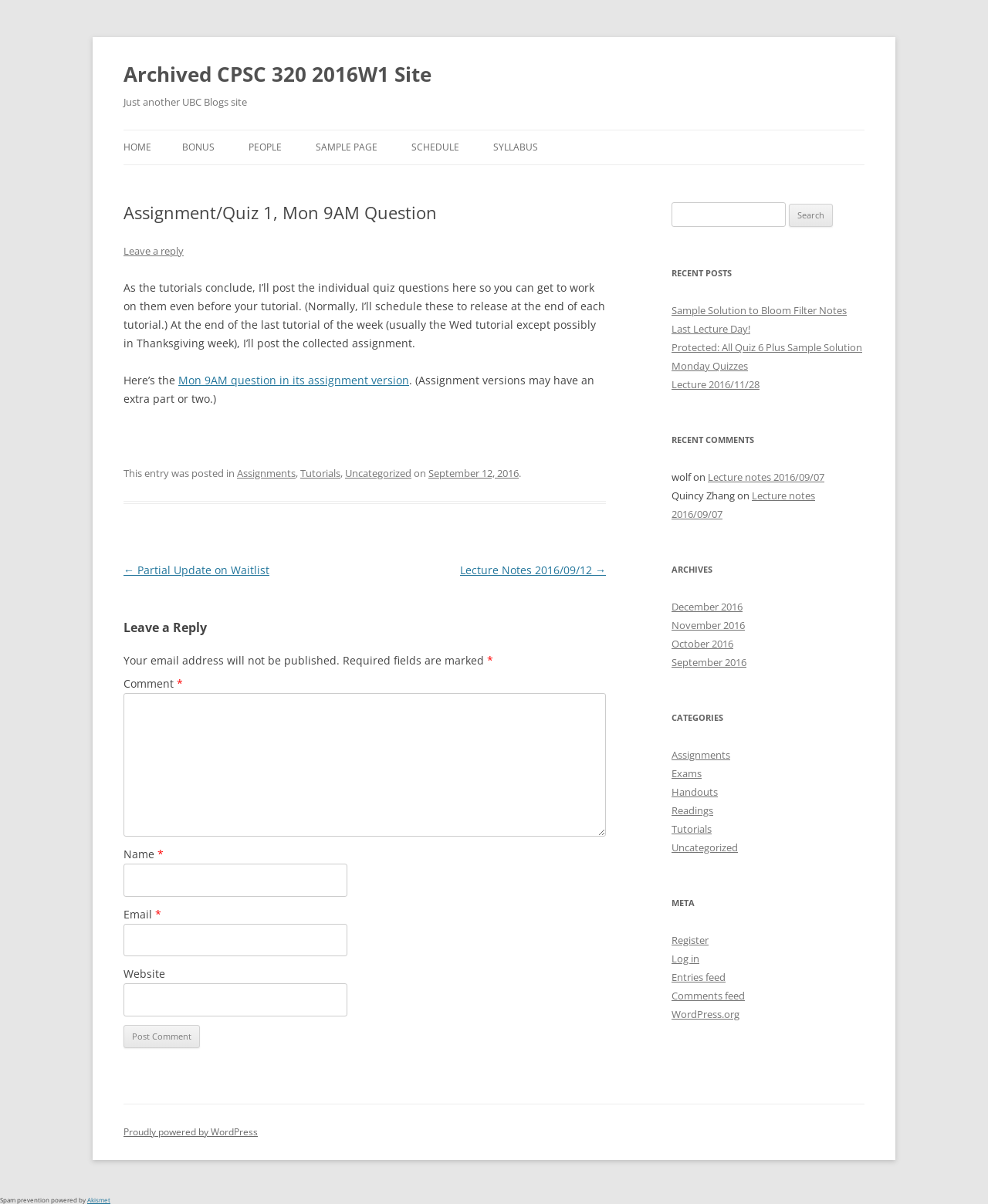Answer the question below using just one word or a short phrase: 
What is the topic of the assignment?

Quiz 1